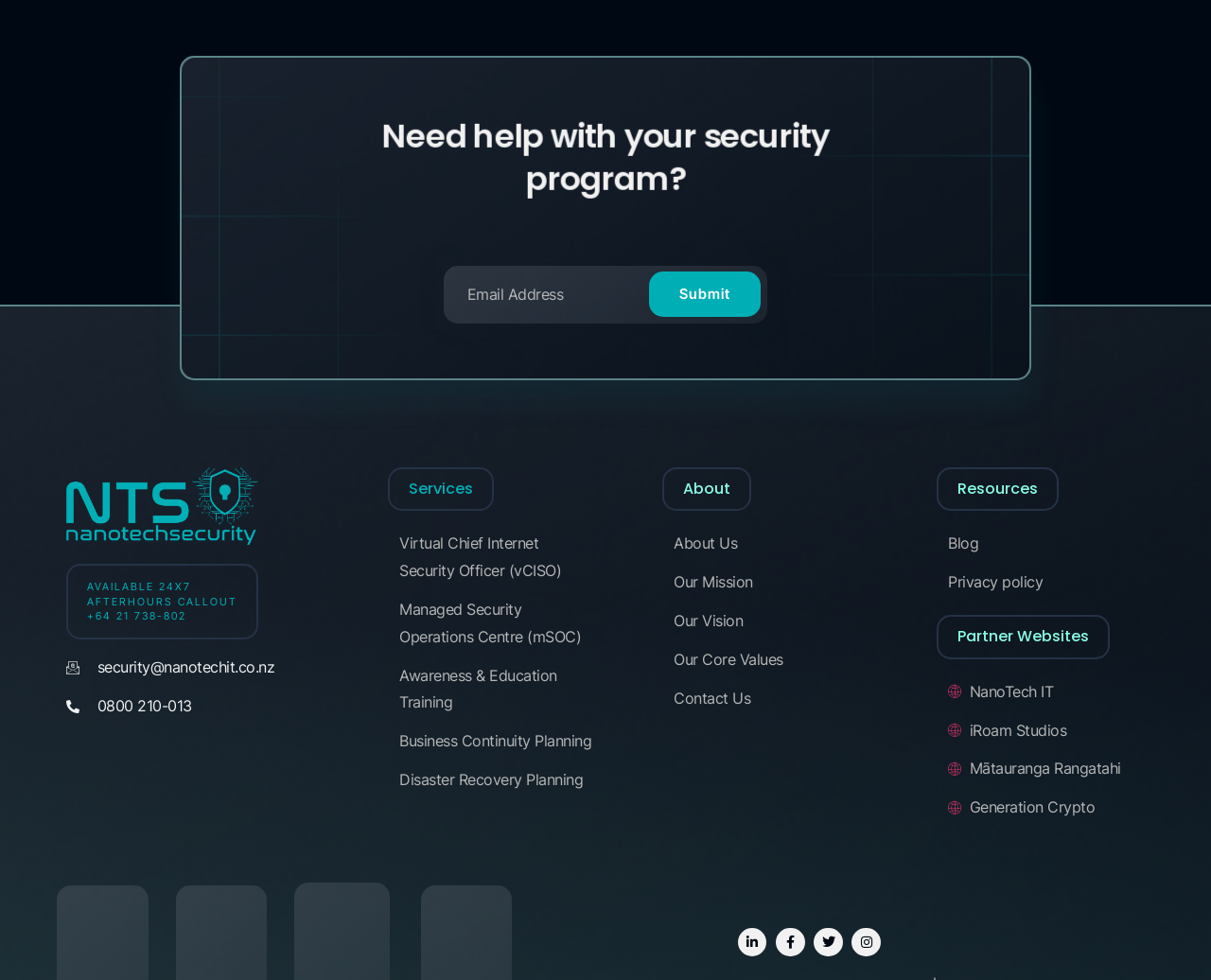What social media platforms does the company have?
Using the screenshot, give a one-word or short phrase answer.

LinkedIn, Facebook, Twitter, Instagram